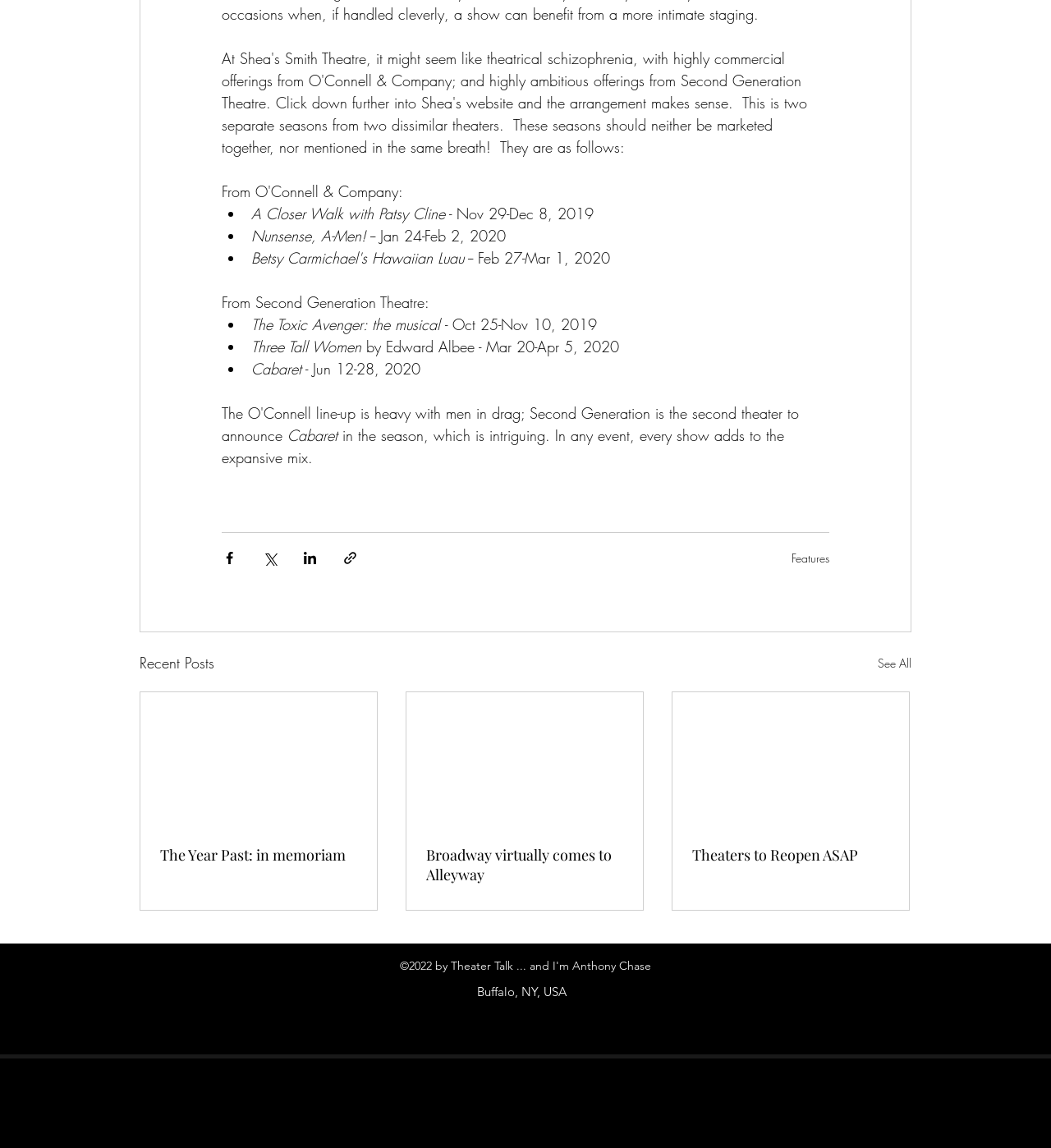Locate the bounding box coordinates of the item that should be clicked to fulfill the instruction: "See all recent posts".

[0.835, 0.567, 0.867, 0.588]